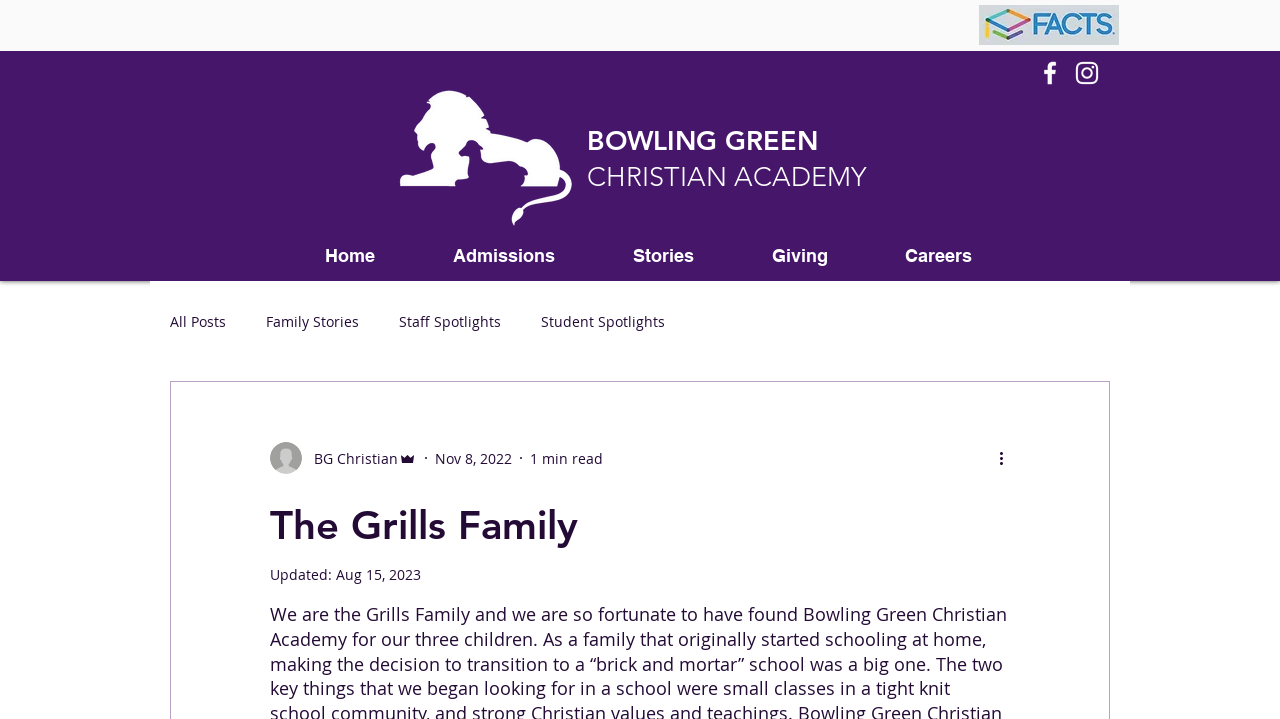Given the element description: "Home", predict the bounding box coordinates of this UI element. The coordinates must be four float numbers between 0 and 1, given as [left, top, right, bottom].

[0.223, 0.321, 0.323, 0.391]